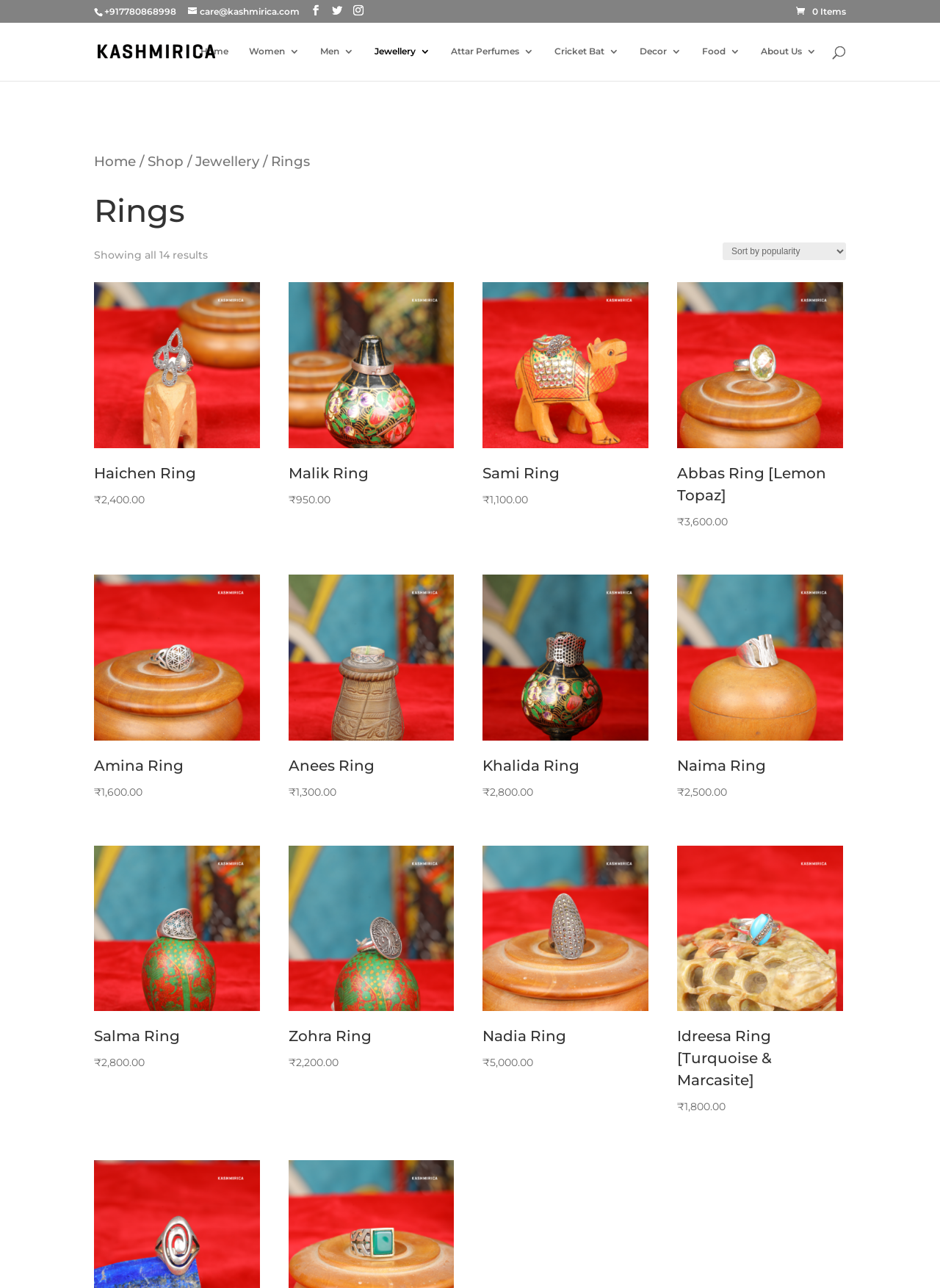Provide a one-word or short-phrase answer to the question:
What is the purpose of the search box?

To search for products